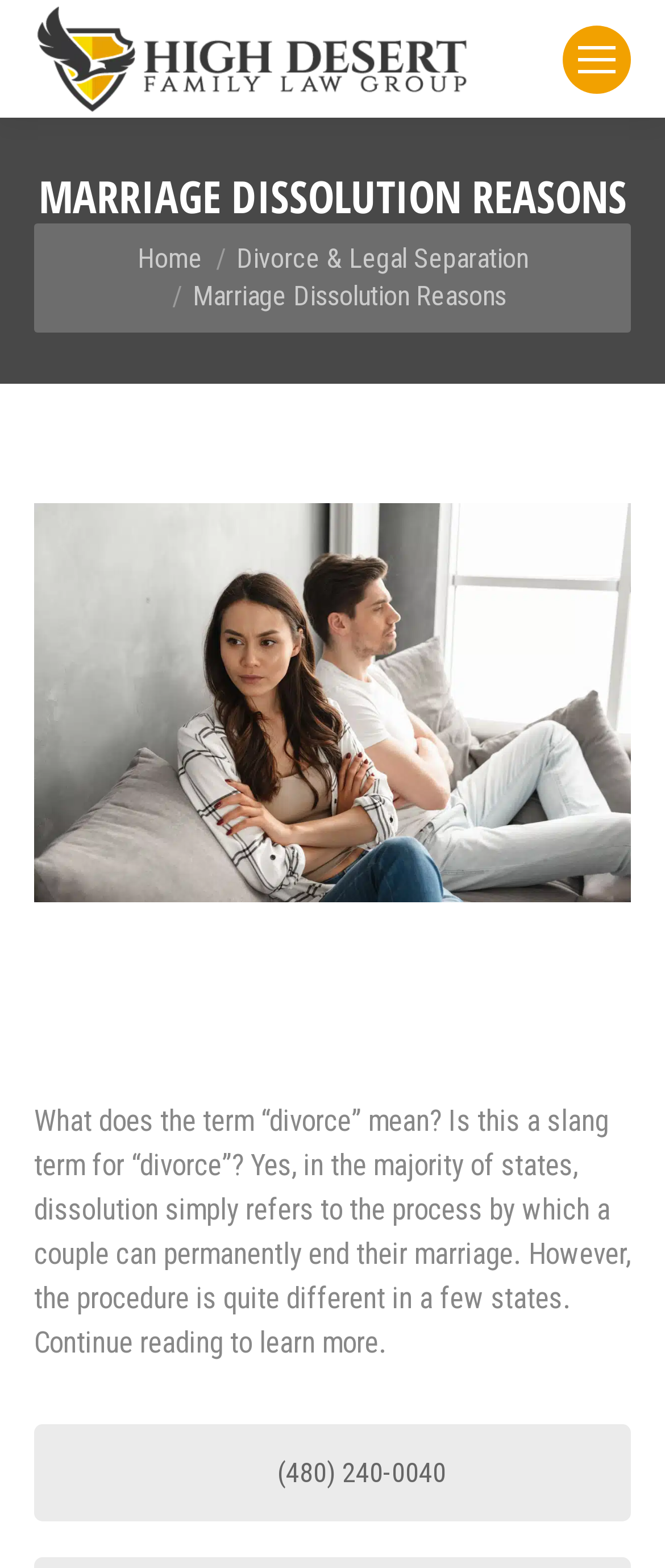What is the phone number to contact?
Provide a detailed answer to the question, using the image to inform your response.

I found the answer by looking at the link element with the phone number '(480) 240-0040' which is located at the bottom of the webpage, indicating that it is the contact phone number.